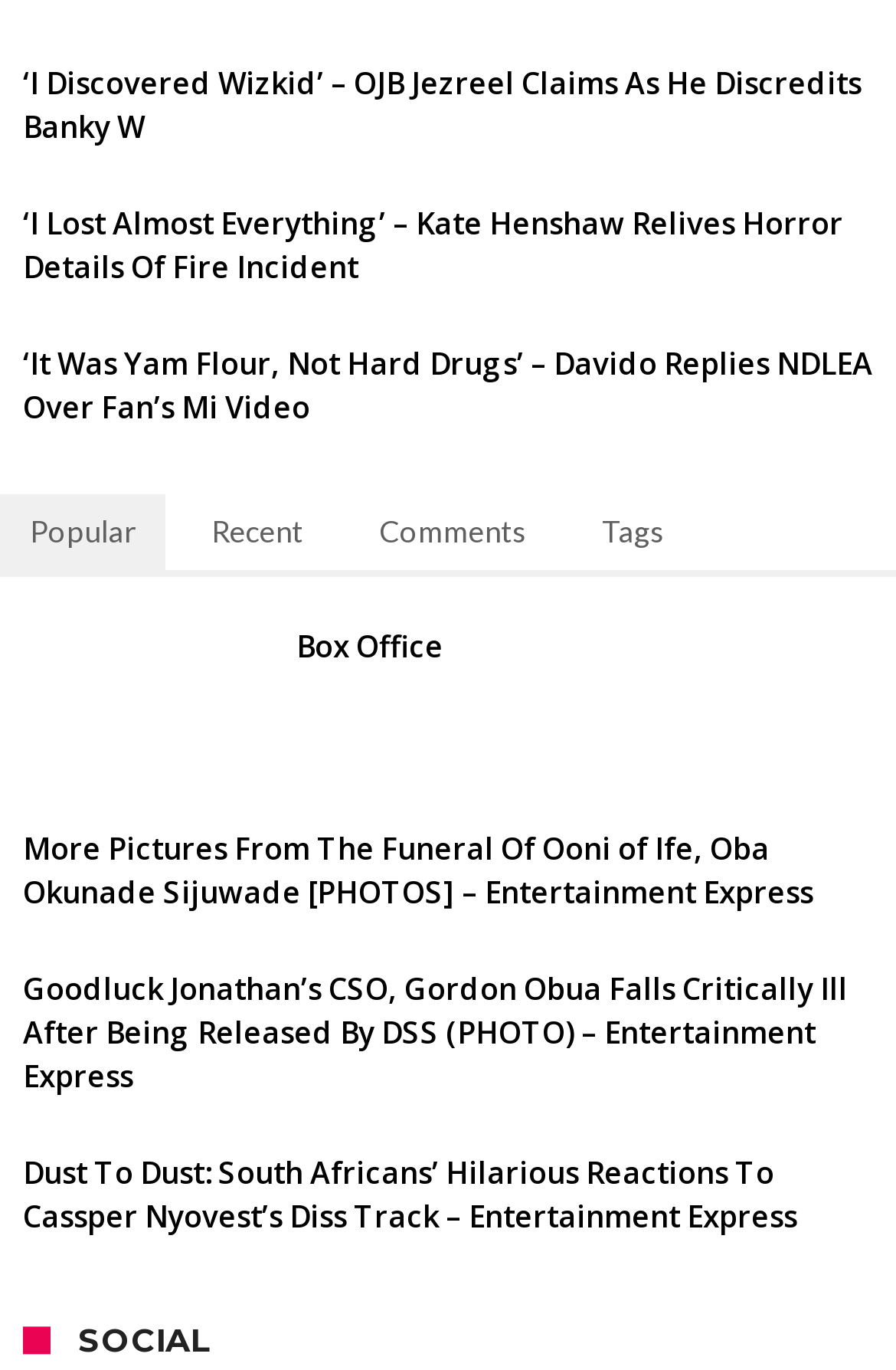Please mark the bounding box coordinates of the area that should be clicked to carry out the instruction: "Click on the 'Popular' link".

[0.0, 0.36, 0.185, 0.421]